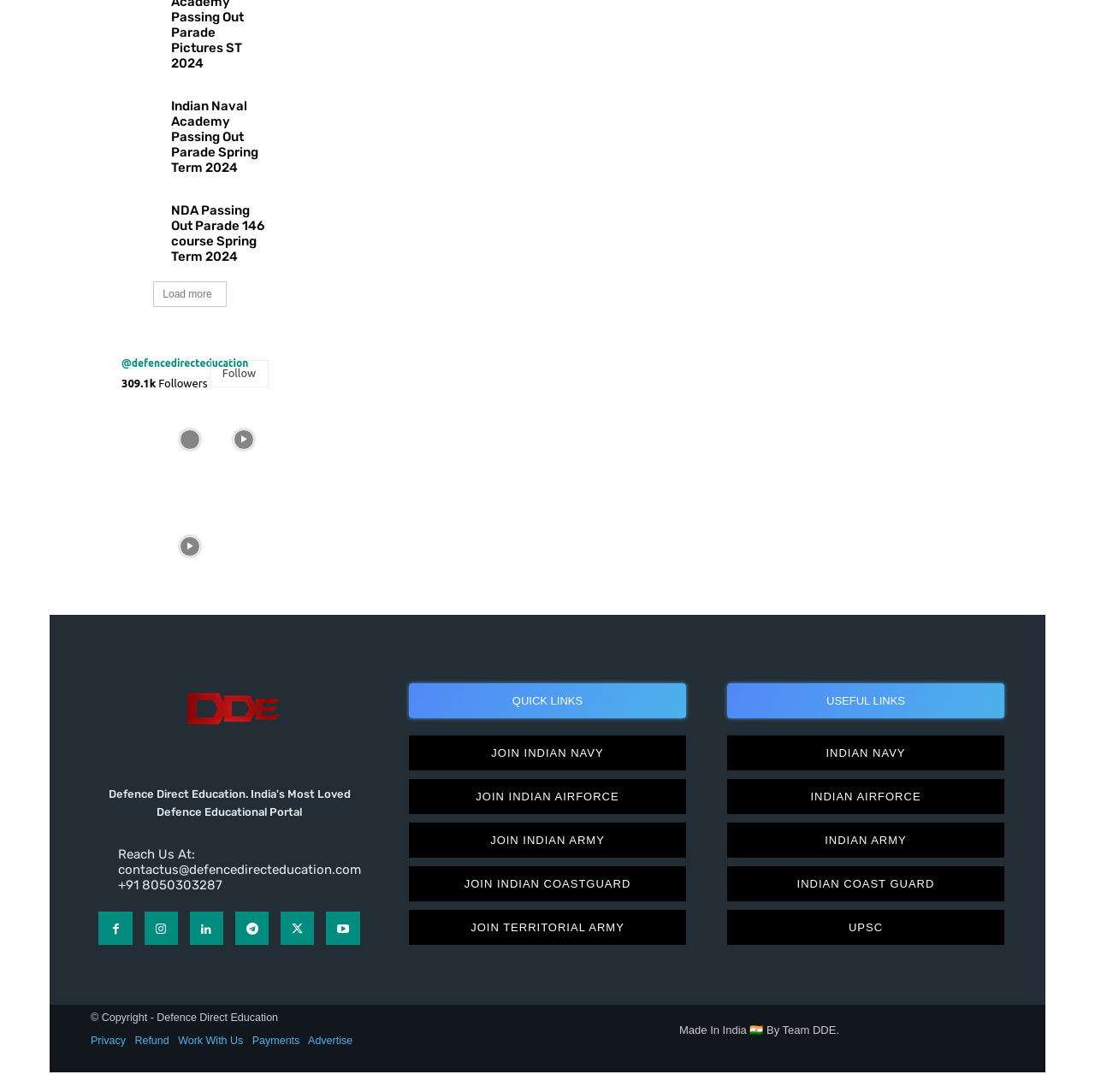What is the text of the first link on the page?
Refer to the image and provide a concise answer in one word or phrase.

Indian Naval Academy Passing Out Parade Spring Term 2024